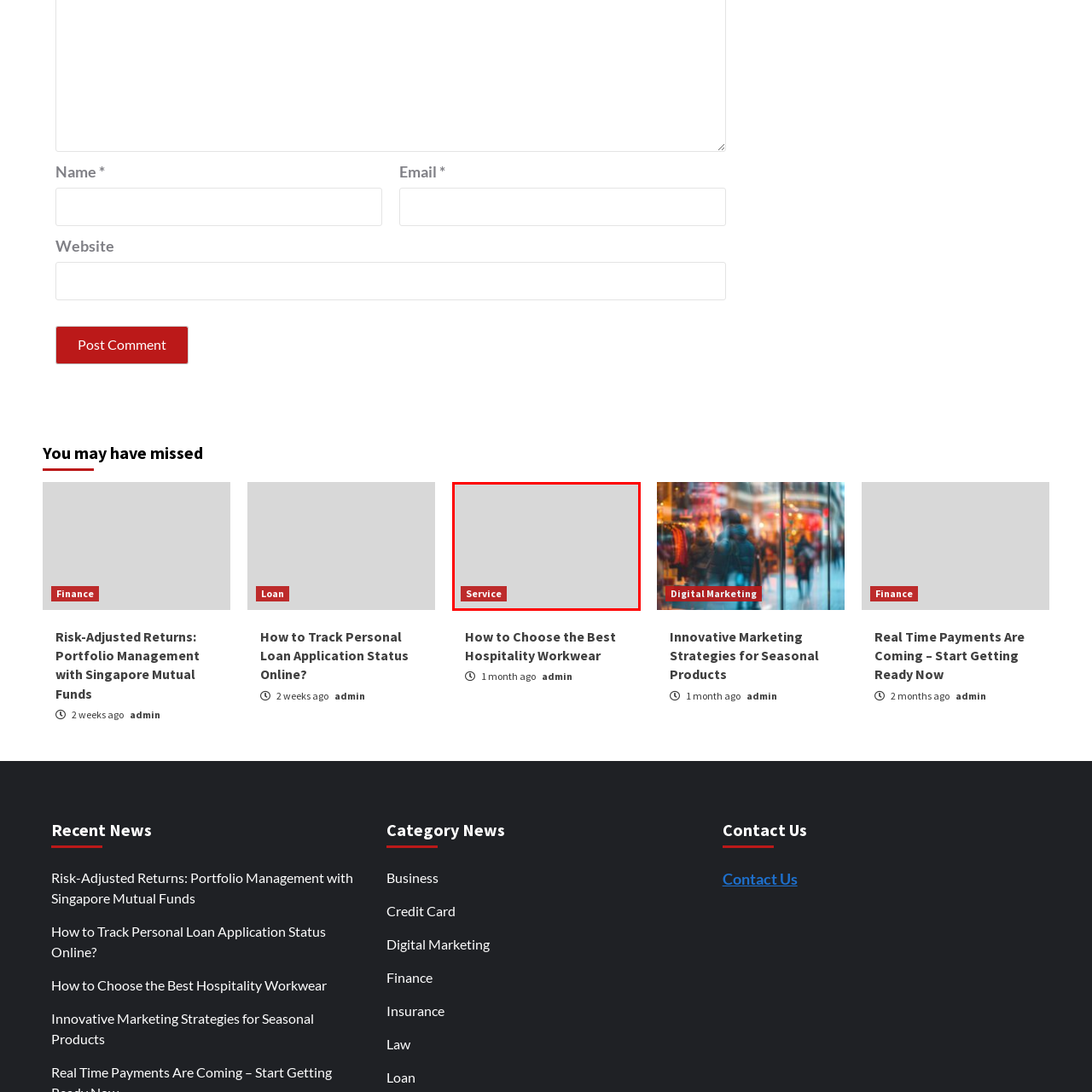Describe in detail the portion of the image that is enclosed within the red boundary.

The image depicts a button labeled "Service," prominently displayed in a red box with white text. This button likely serves as a call-to-action for users seeking related services or information, enhancing the functionality of the webpage. The layout suggests it is associated with a broader topic on hospitality workwear, offering insights and resources for users interested in this field. Its placement within the context of the page emphasizes the importance of service-related information for the audience.